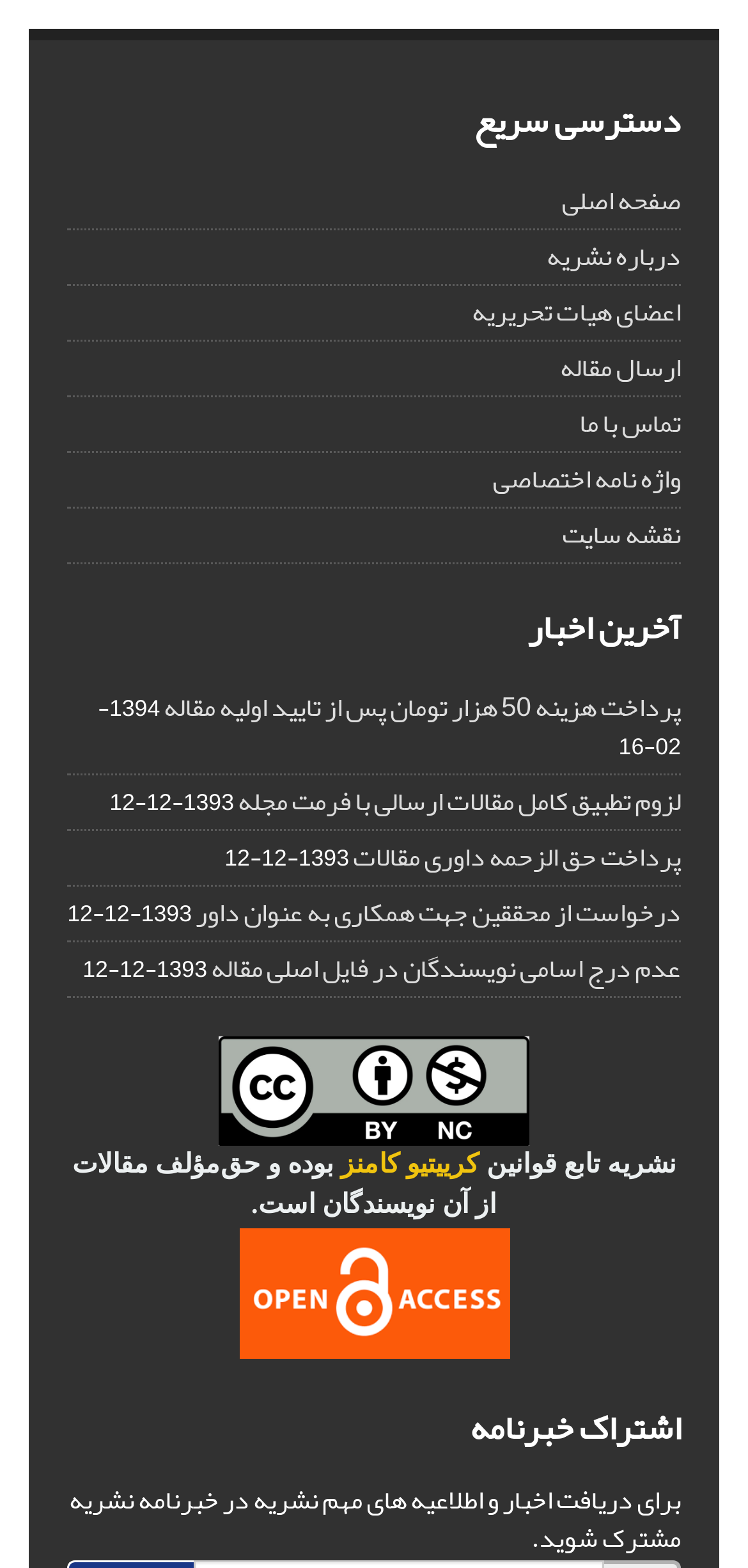How many links are there under the 'آخرین اخبار' heading?
Based on the image, answer the question with a single word or brief phrase.

5